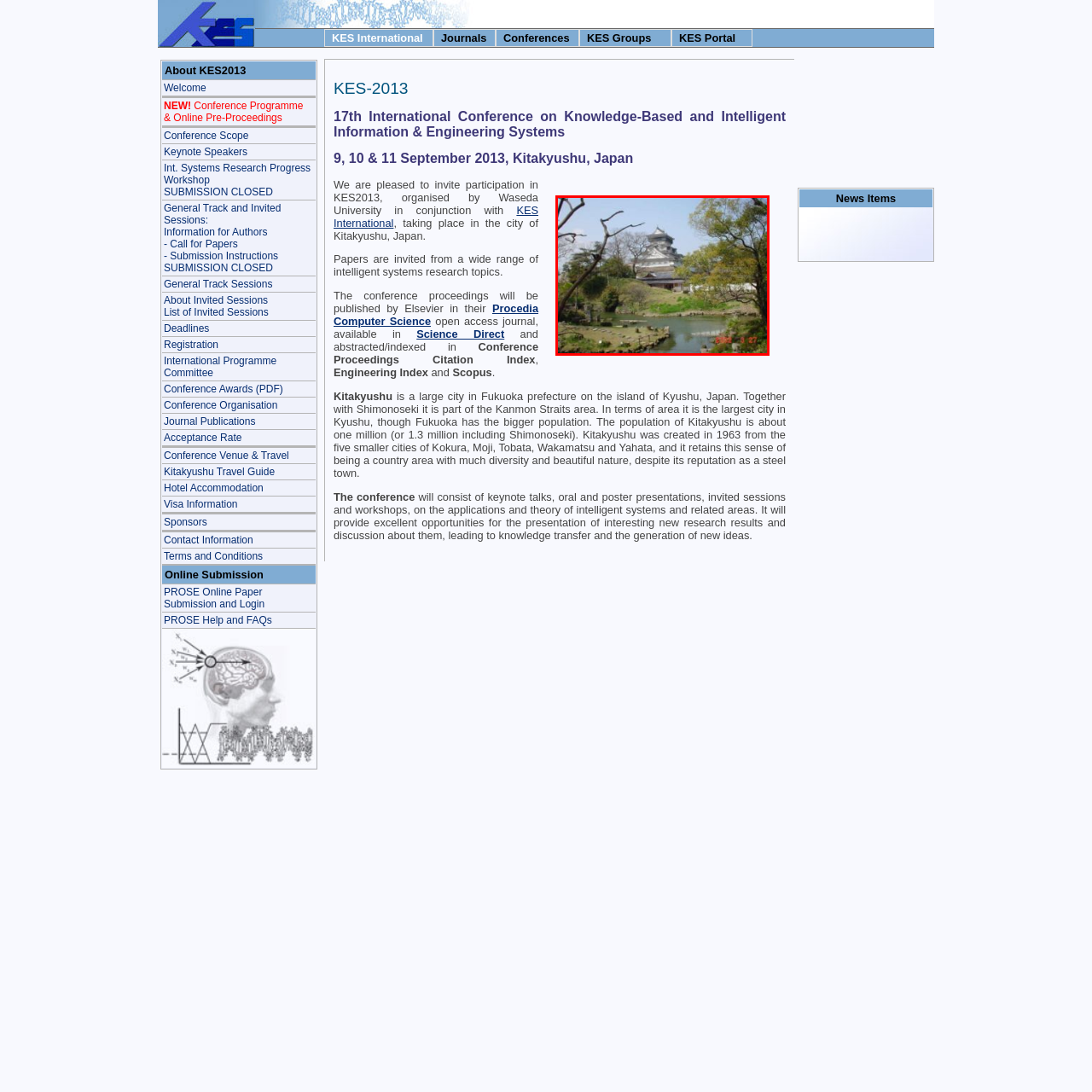Focus on the area marked by the red boundary, What is reflected in the serene body of water? Answer concisely with a single word or phrase.

Scenic tranquility